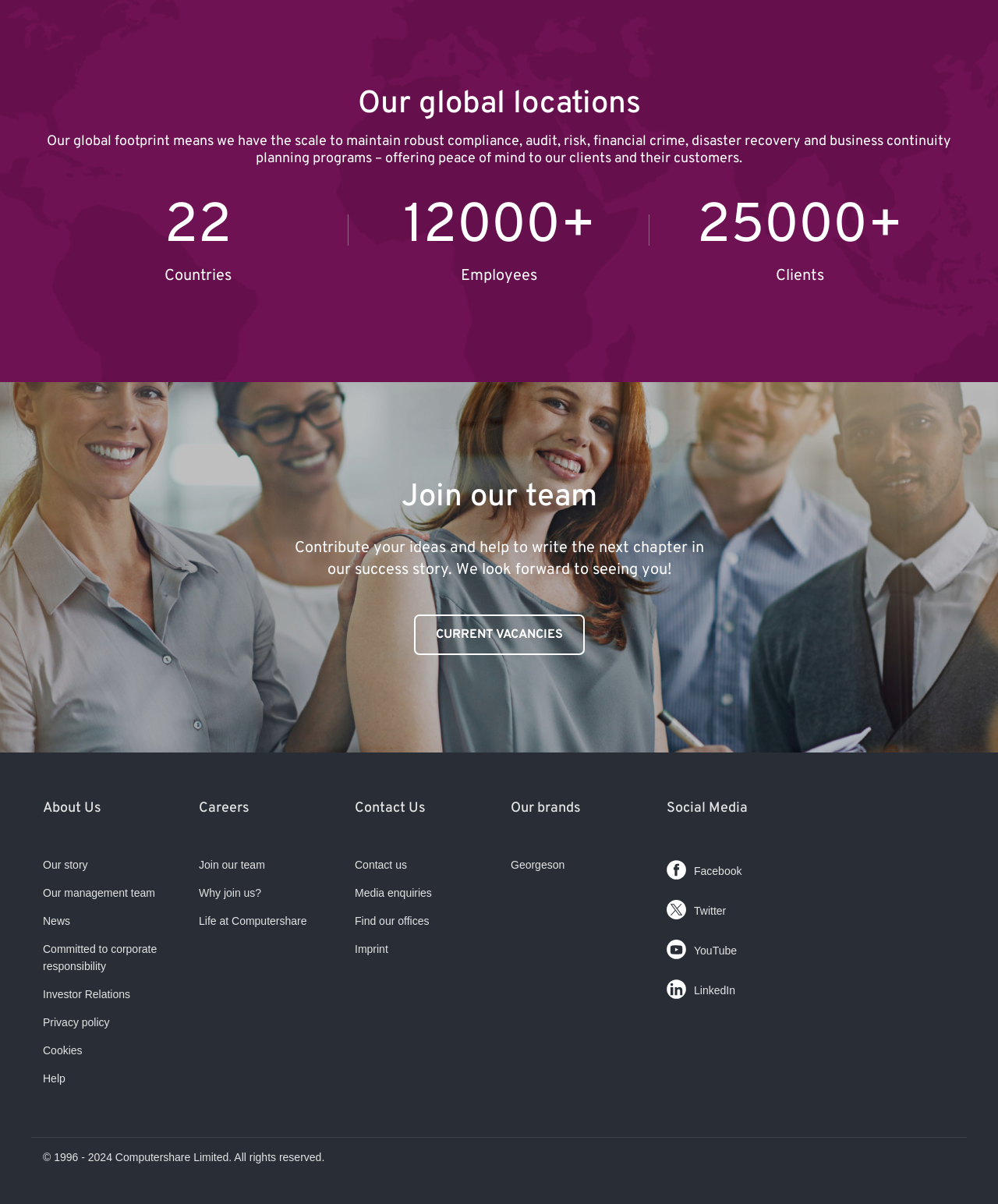Please locate the bounding box coordinates of the element that needs to be clicked to achieve the following instruction: "Contact us". The coordinates should be four float numbers between 0 and 1, i.e., [left, top, right, bottom].

[0.355, 0.713, 0.408, 0.724]